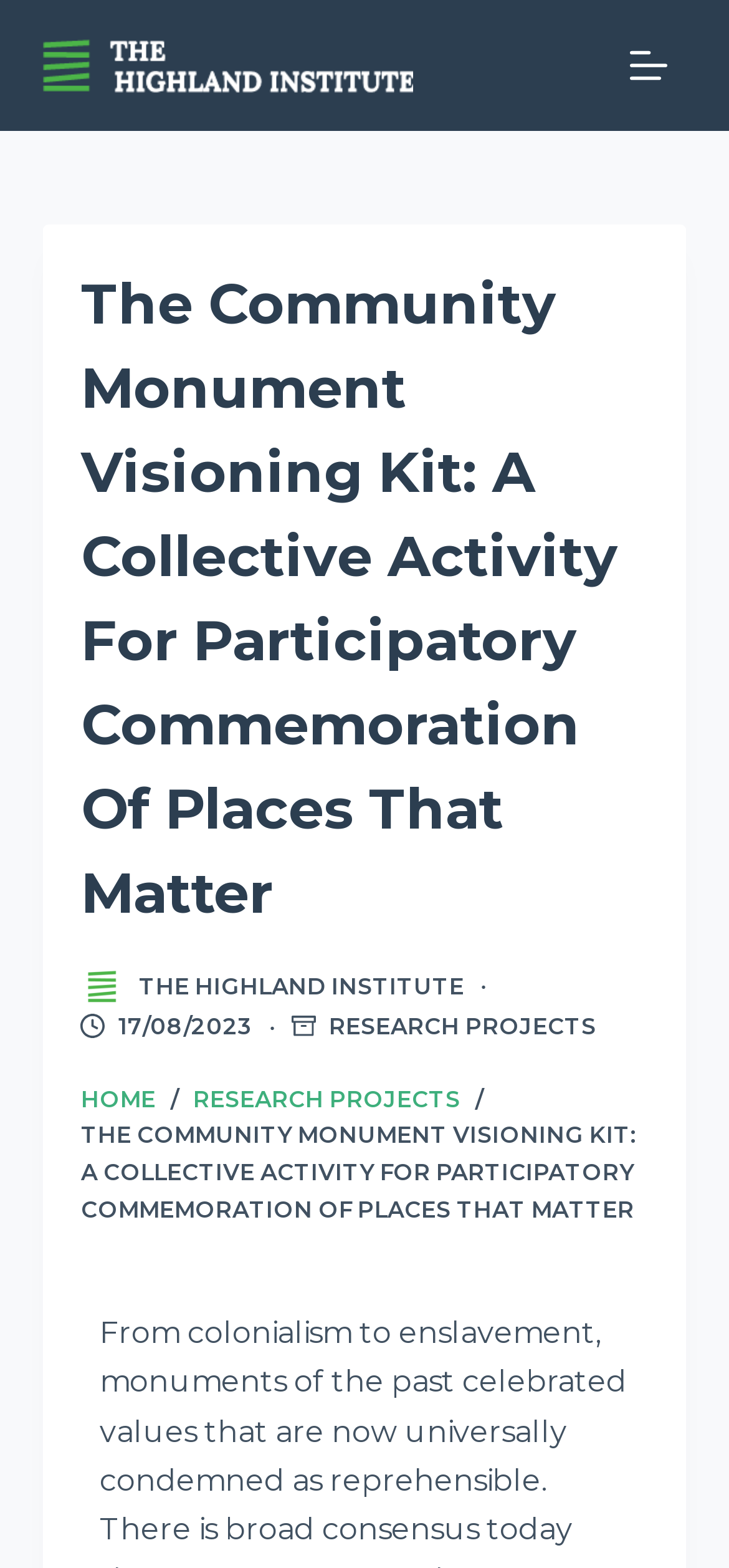Please indicate the bounding box coordinates for the clickable area to complete the following task: "request an appointment". The coordinates should be specified as four float numbers between 0 and 1, i.e., [left, top, right, bottom].

None